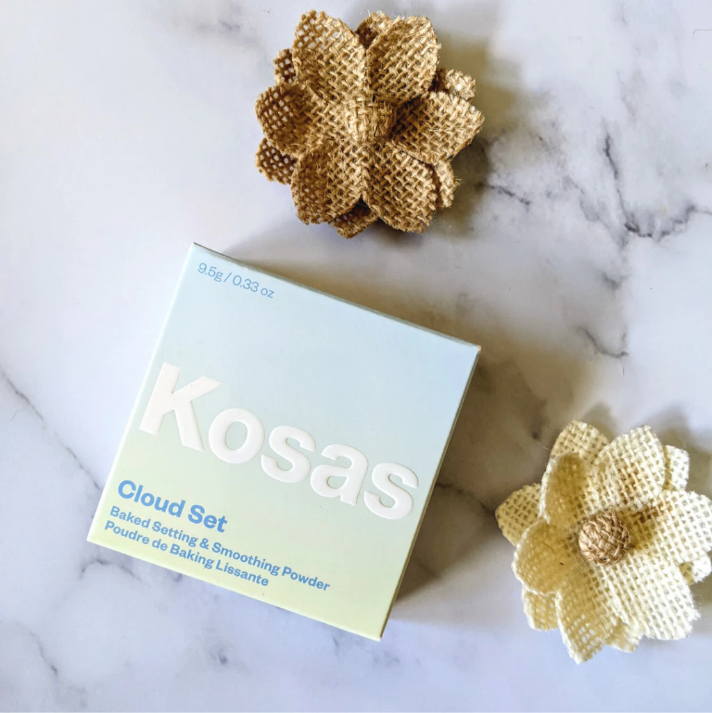Please give a succinct answer using a single word or phrase:
What is the surface on which the product is placed?

Marble